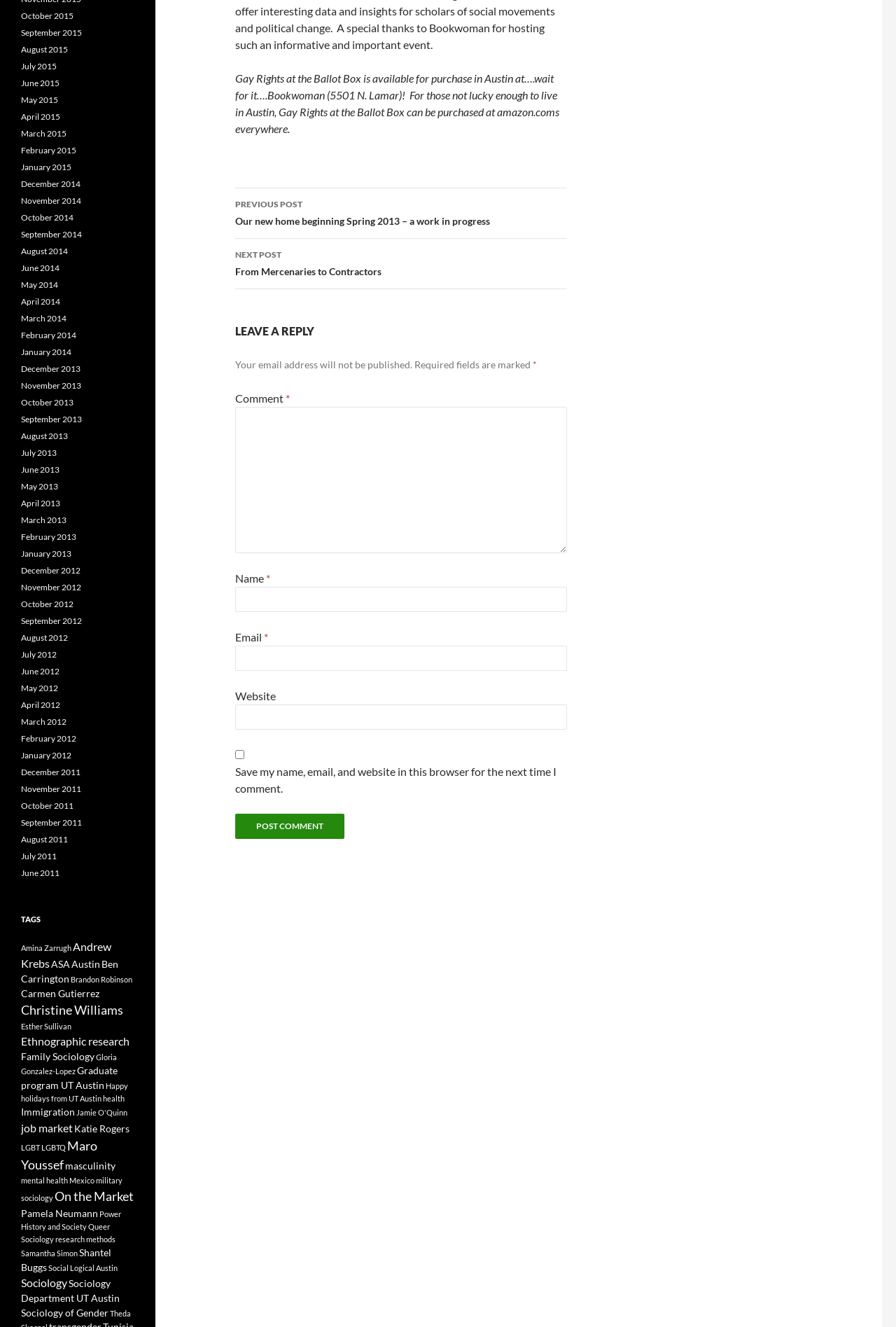Locate the bounding box coordinates of the clickable area needed to fulfill the instruction: "View posts from October 2015".

[0.023, 0.008, 0.082, 0.016]